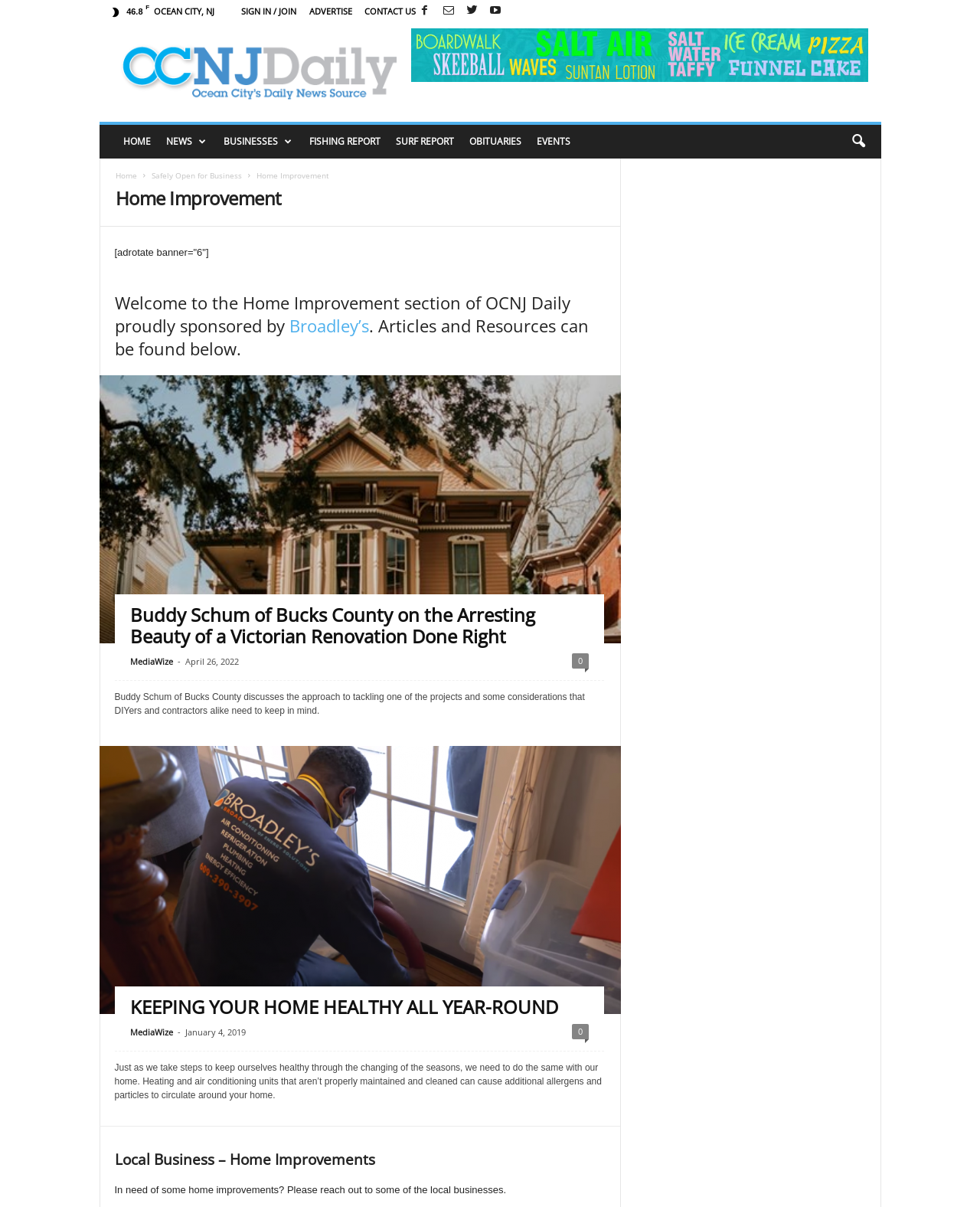Mark the bounding box of the element that matches the following description: "Fishing Report".

[0.307, 0.103, 0.396, 0.131]